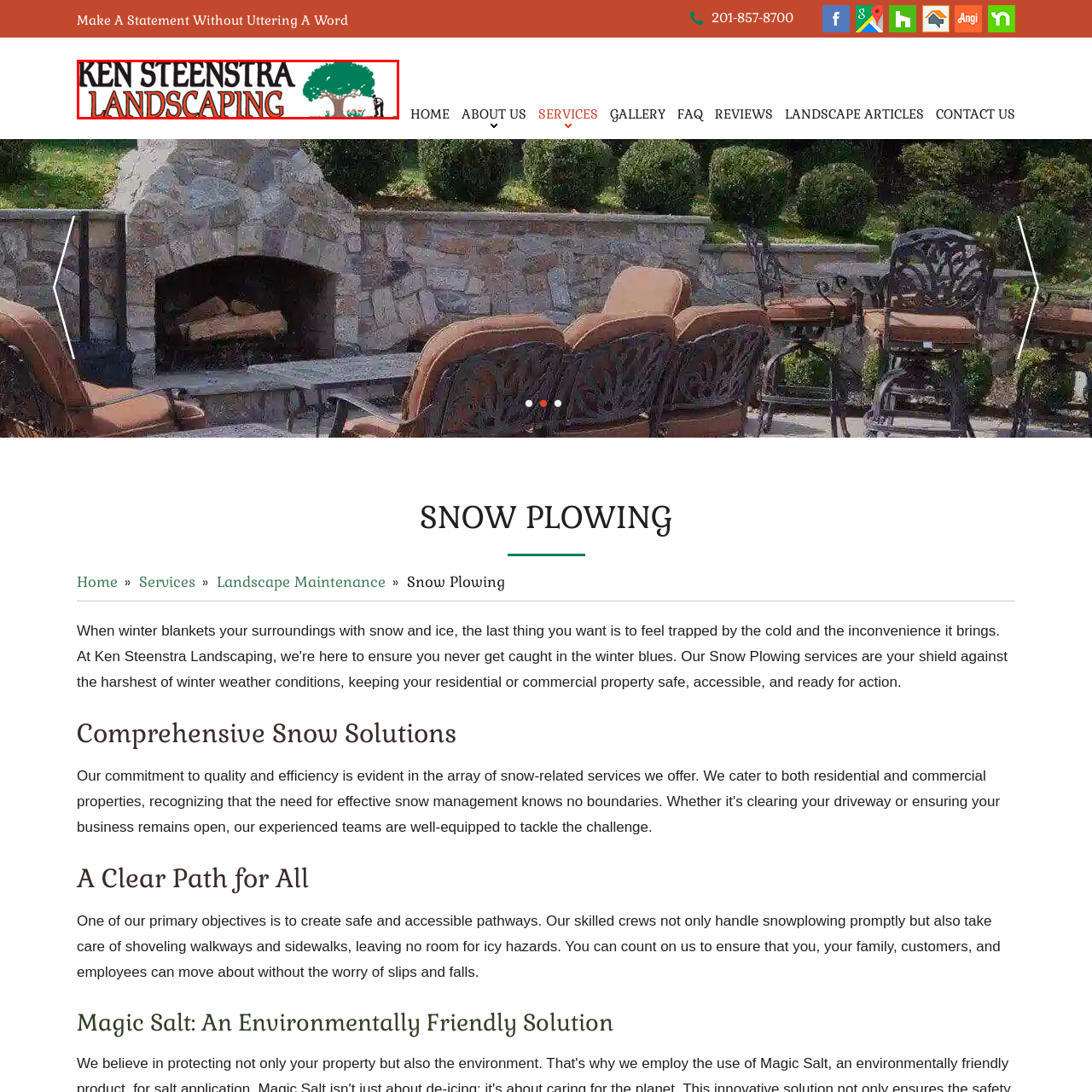What is the company name in the logo?
Observe the image within the red bounding box and give a detailed and thorough answer to the question.

The question asks about the company name featured in the logo. The logo prominently displays the company name 'Ken Steenstra Landscaping', with 'KEN STEENSTRA' at the top and 'LANDSCAPING' below it, making it clear that the company name is indeed 'Ken Steenstra Landscaping'.